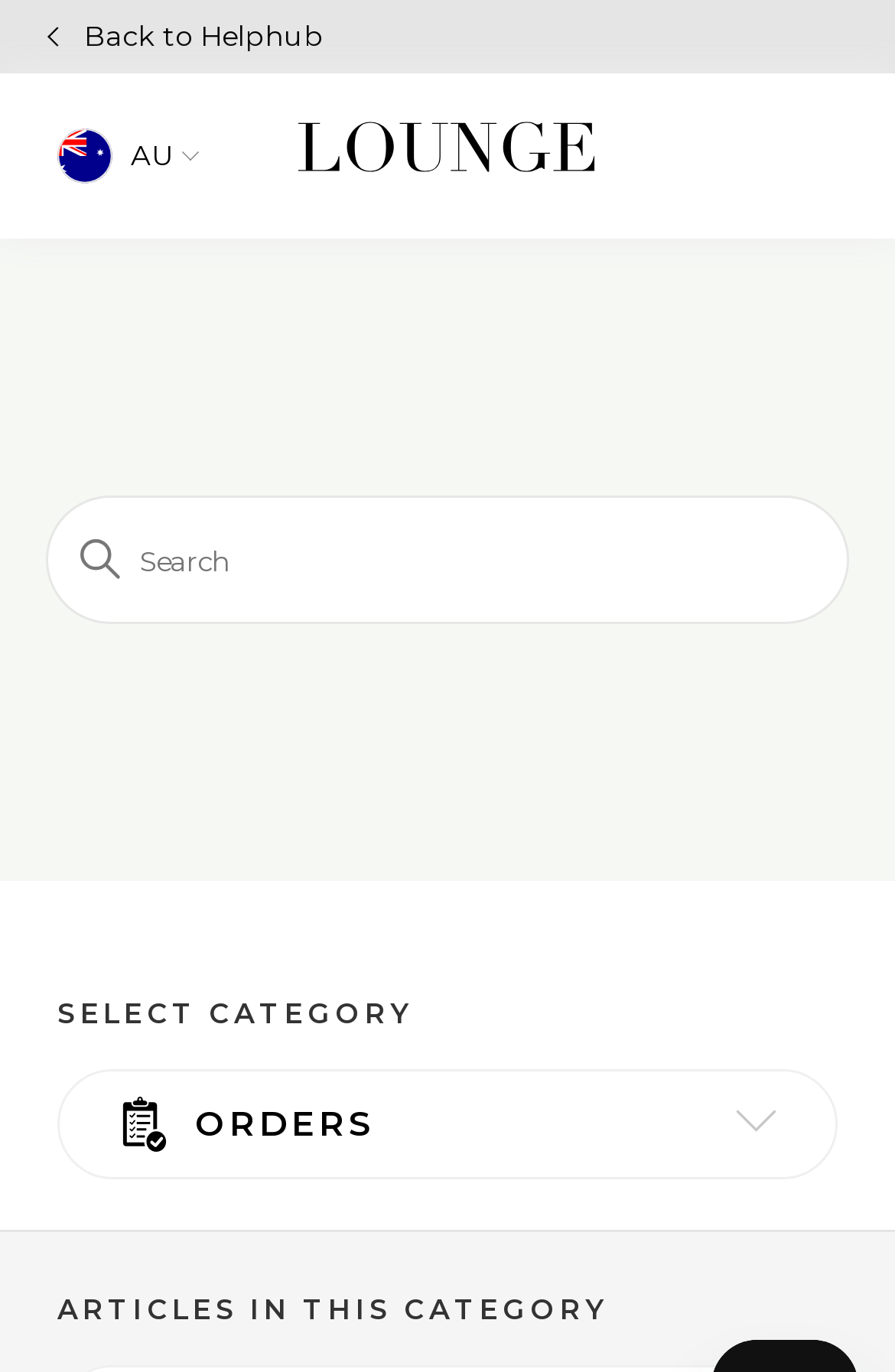Determine the bounding box coordinates of the UI element described below. Use the format (top-left x, top-left y, bottom-right x, bottom-right y) with floating point numbers between 0 and 1: aria-label="Search" name="query" placeholder="Search"

[0.051, 0.361, 0.949, 0.455]